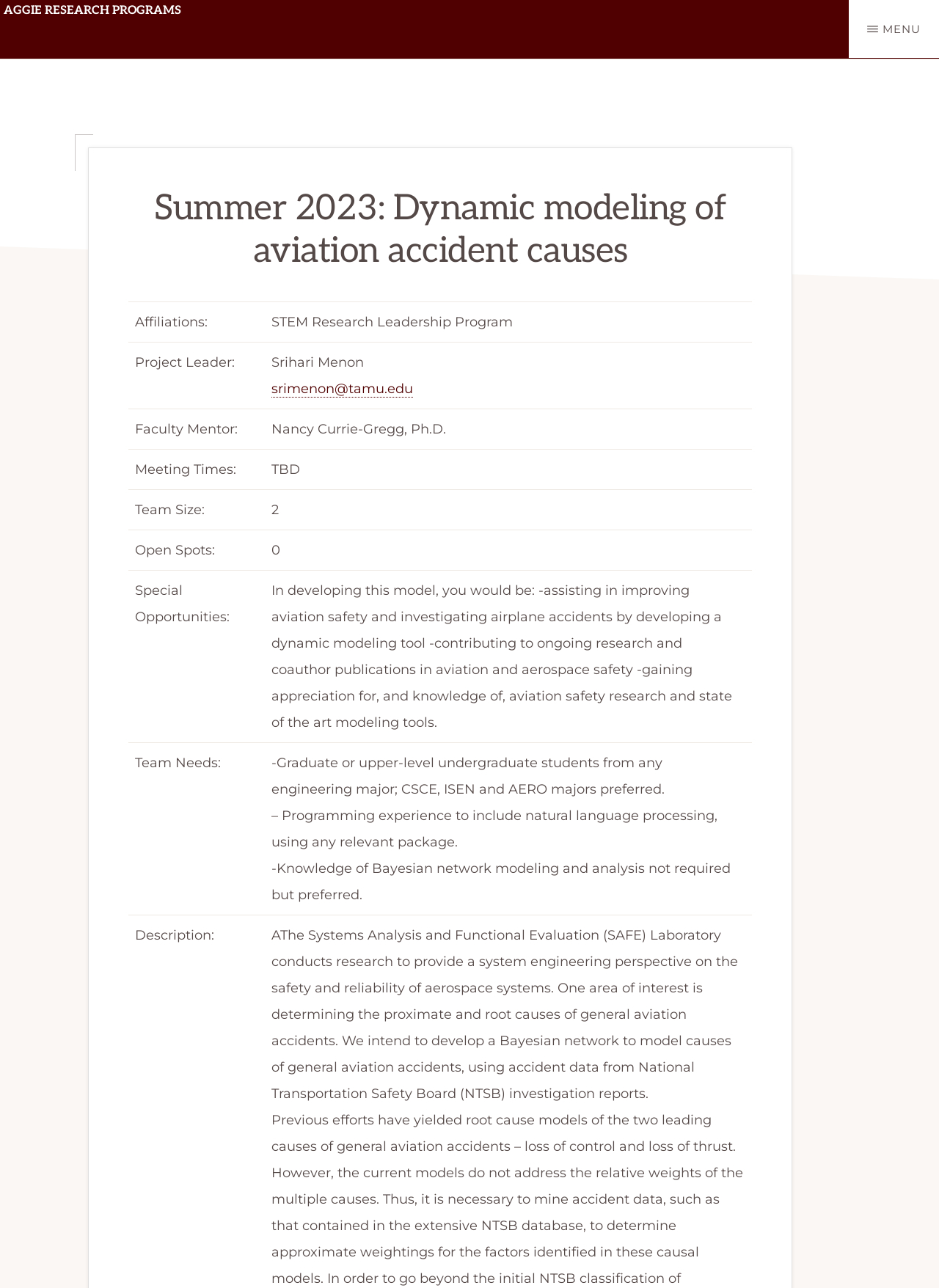Use a single word or phrase to answer the following:
What is the special opportunity in this project?

Developing a dynamic modeling tool